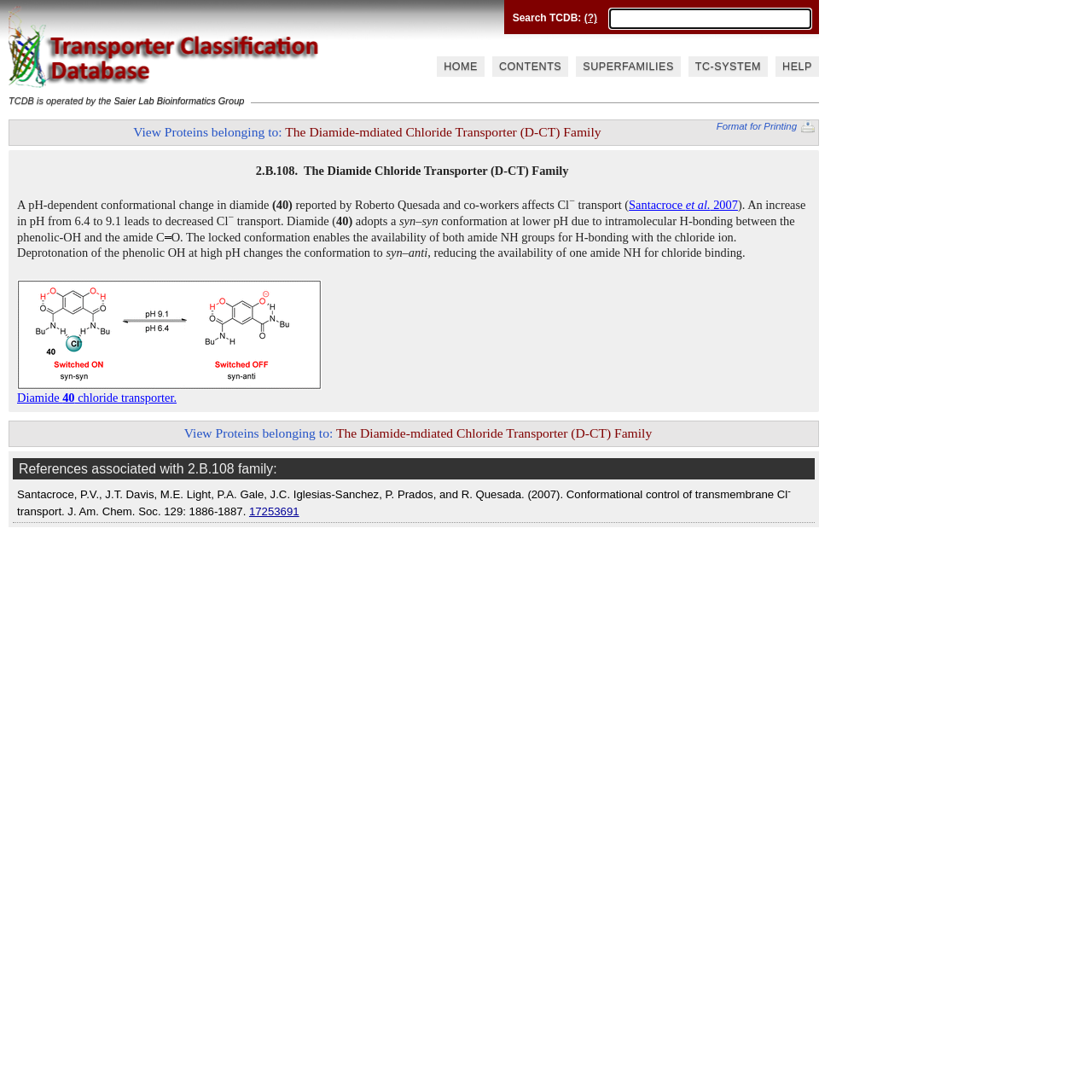Provide the bounding box coordinates of the section that needs to be clicked to accomplish the following instruction: "Search with TC ID, UniProt #, PDB ID, etc.."

[0.559, 0.009, 0.742, 0.026]